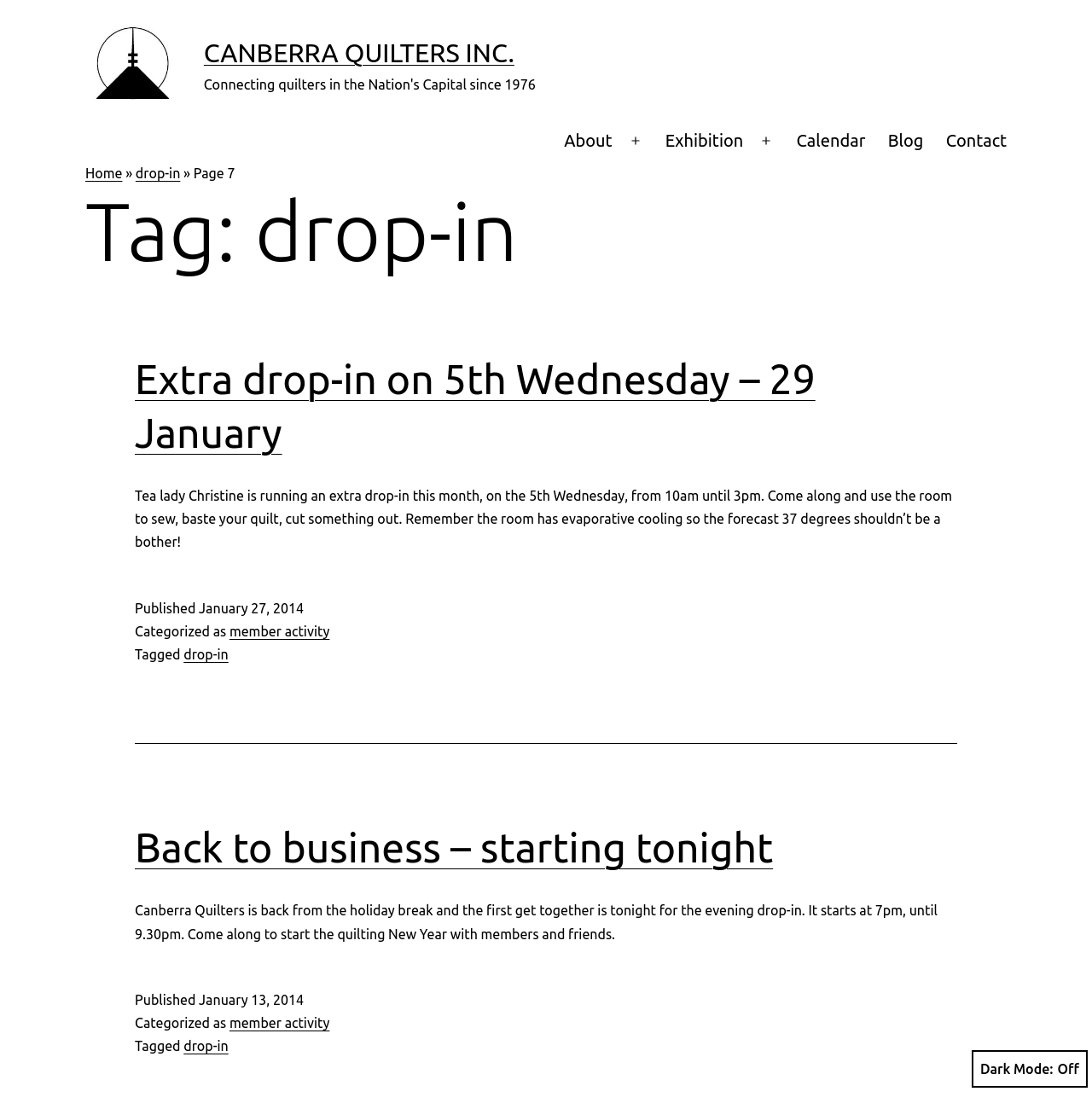Find and provide the bounding box coordinates for the UI element described with: "About".

[0.506, 0.108, 0.571, 0.146]